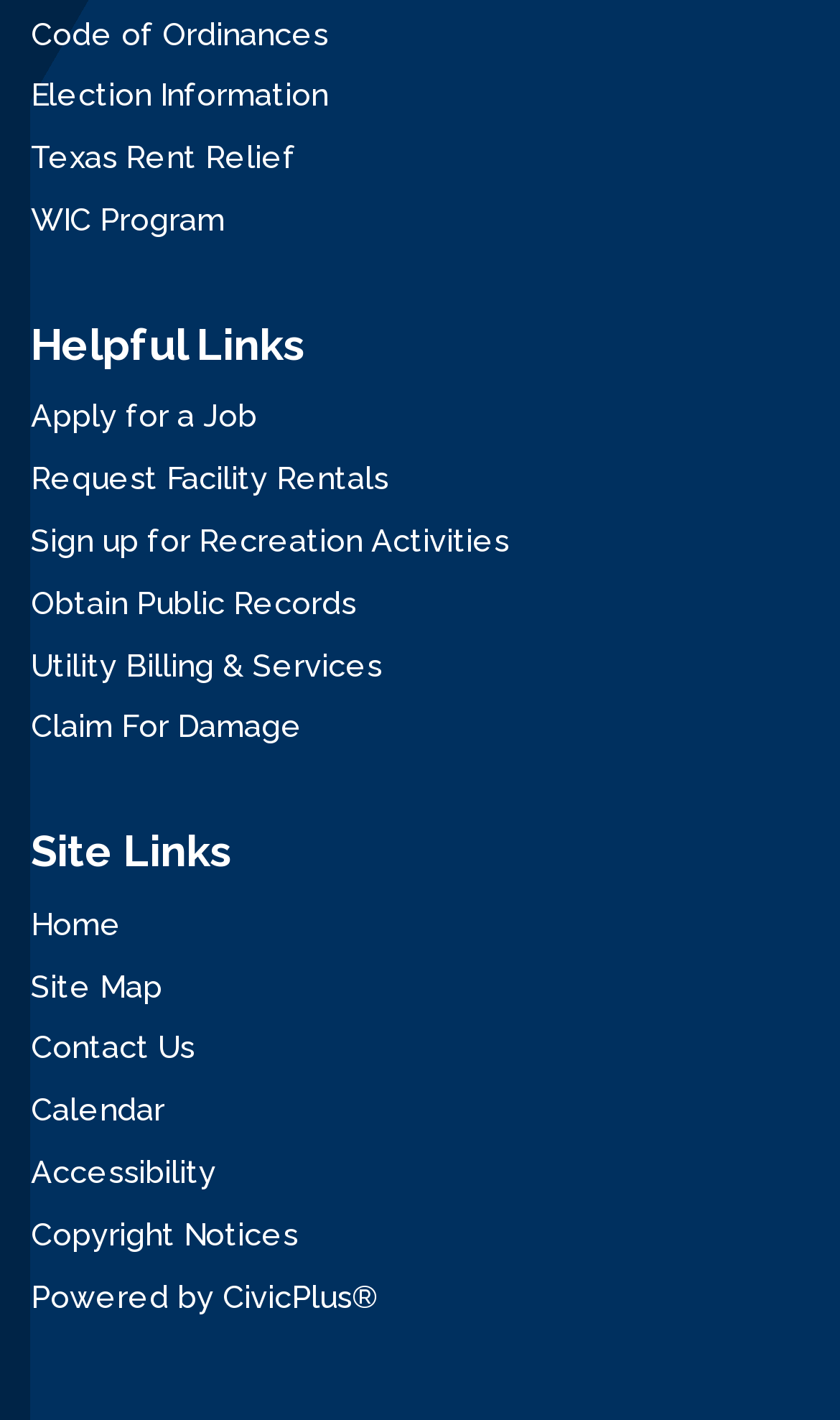Consider the image and give a detailed and elaborate answer to the question: 
How many regions are on this webpage?

I identified two regions on the webpage, which are 'Helpful Links' and 'Site Links'.